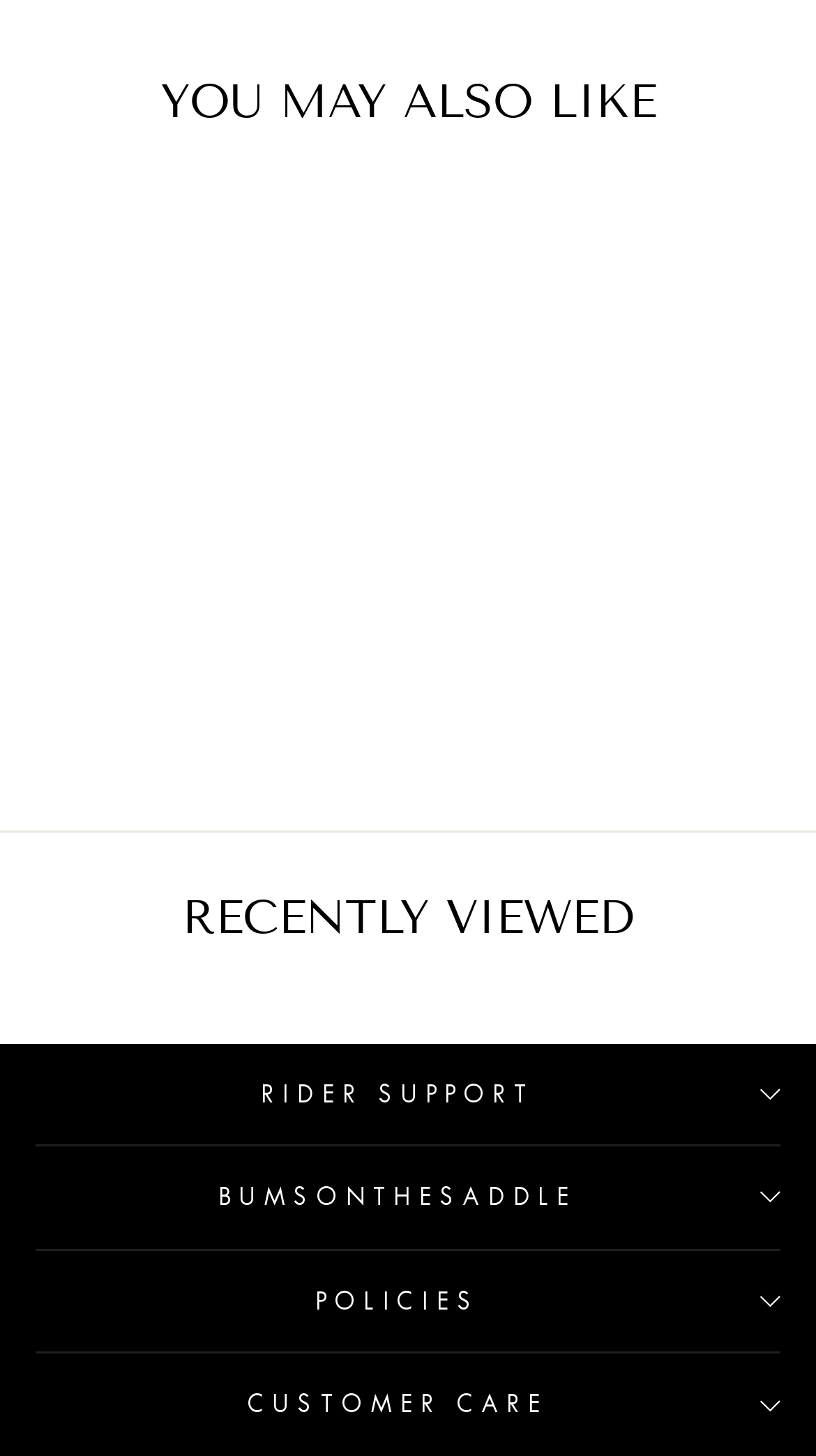How many buttons are there in the footer section?
Craft a detailed and extensive response to the question.

The footer section contains four buttons, namely 'RIDER SUPPORT', 'BUMSONTHESADDLE', 'POLICIES', and 'CUSTOMER CARE', which can be identified by their element types and bounding box coordinates.